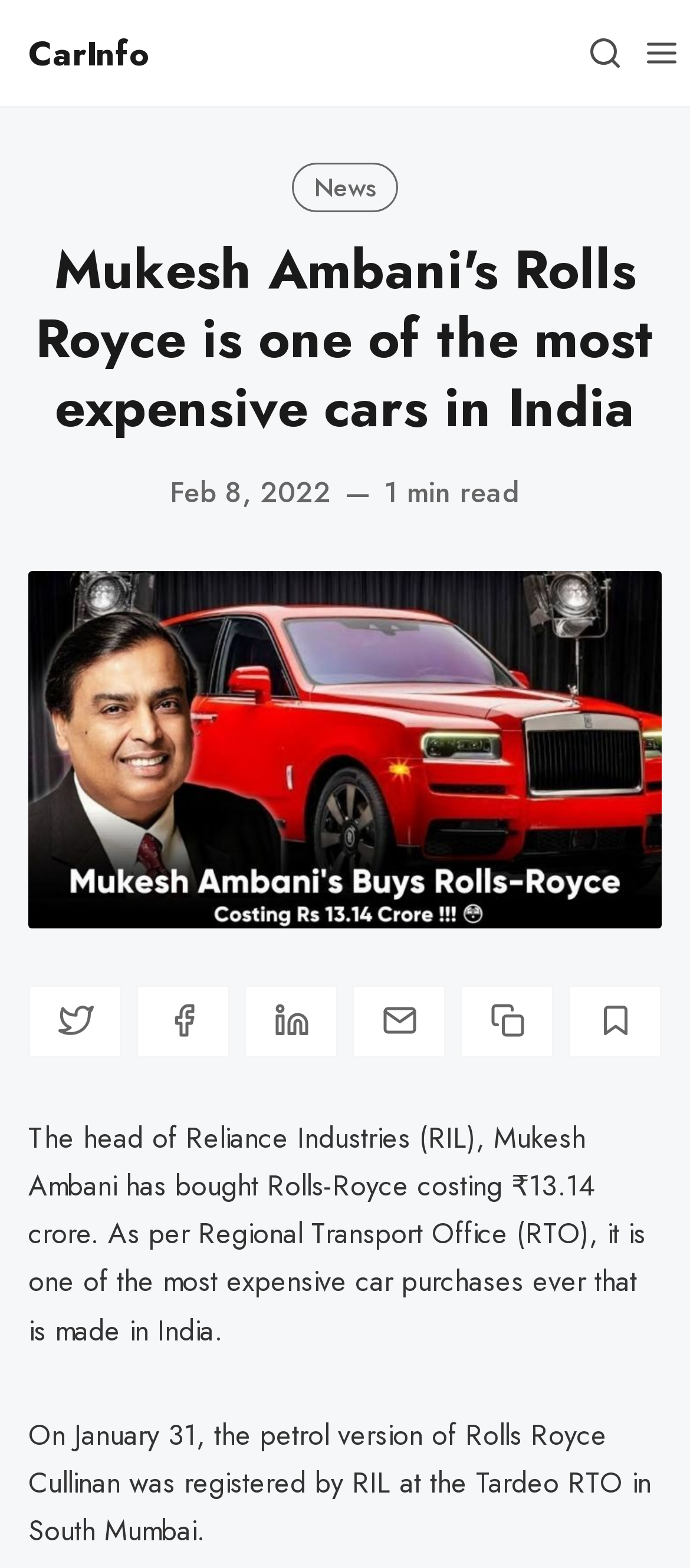Describe all the key features and sections of the webpage thoroughly.

The webpage is about Mukesh Ambani's Rolls-Royce, one of the most expensive cars in India. At the top, there is a heading with the title "Mukesh Ambani's Rolls Royce is one of the most expensive cars in India". Below the heading, there is a figure with an image of the Rolls-Royce, taking up most of the width of the page. 

To the top-right, there are three buttons: "Search", "Menu", and an image icon next to each button. Below the figure, there are five social media sharing links: "Share on Twitter", "Share on Facebook", "Share on Linkedin", "Share by email", and "Copy to clipboard", each with an image icon. Next to these links, there is a "Bookmark" button with an image icon.

The main content of the webpage is divided into two paragraphs. The first paragraph states that Mukesh Ambani, the head of Reliance Industries, has bought a Rolls-Royce costing ₹13.14 crore, making it one of the most expensive car purchases ever made in India. The second paragraph provides more details about the registration of the petrol version of Rolls Royce Cullinan at the Tardeo RTO in South Mumbai.

At the top-left, there is a link to "CarInfo" and a date "Feb 8, 2022" with a "—" symbol and "1 min read" text next to it. There is also a link to "News" at the top-center of the page.